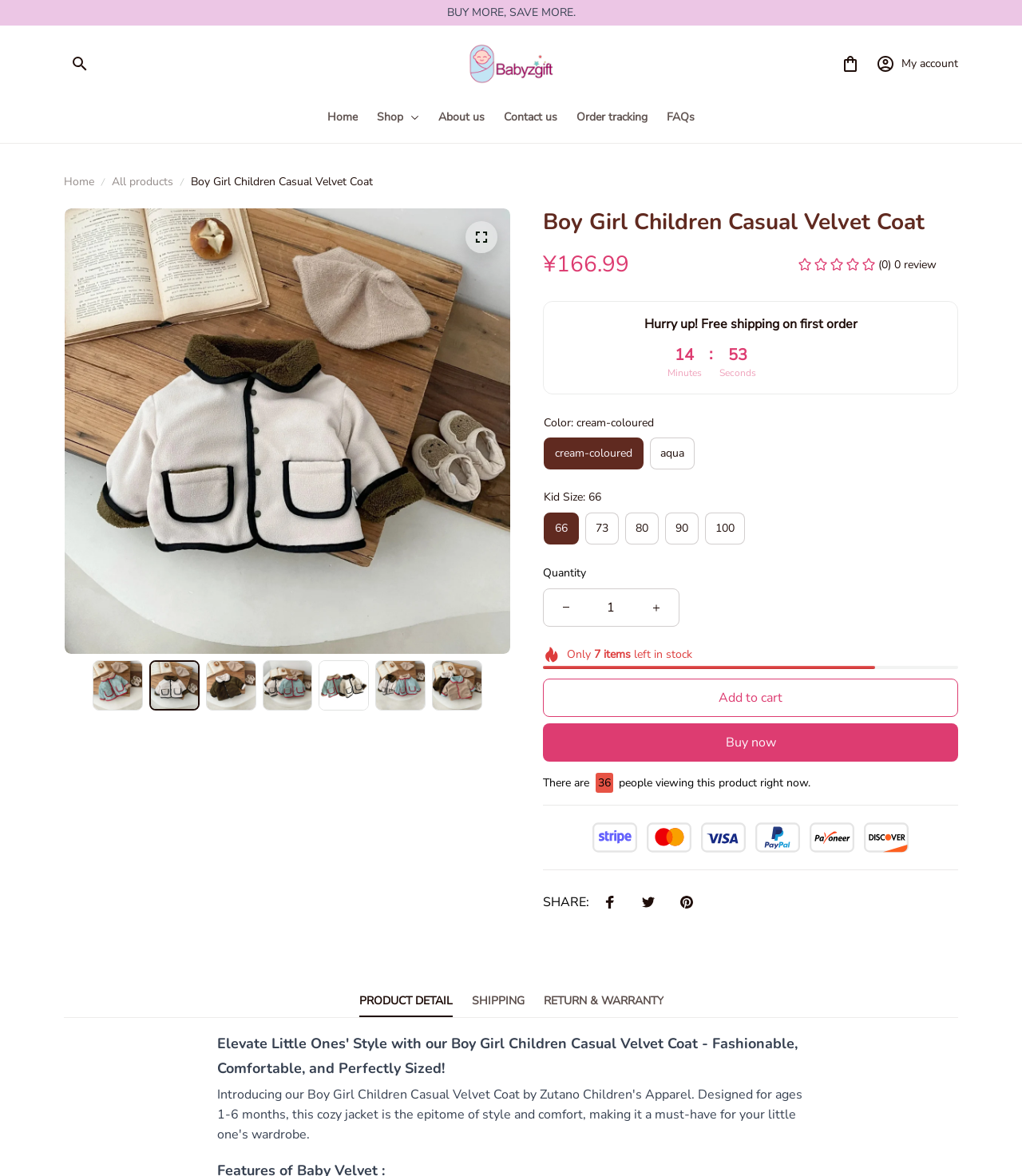What is the recommended action for the customer?
Please ensure your answer is as detailed and informative as possible.

The recommended action for the customer can be determined by looking at the product description section, where it is stated as 'Hurry up! Free shipping on first order', indicating that the customer should hurry up to take advantage of the free shipping offer.